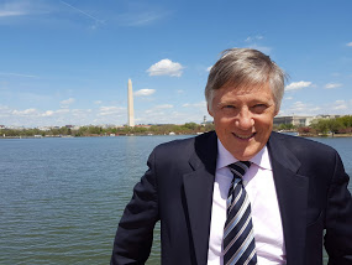Describe all the elements and aspects of the image comprehensively.

In this vibrant image, a smiling man dressed in a dark suit and striped tie poses confidently against a picturesque backdrop featuring a lake and the Washington Monument in the distance. The bright blue sky, dotted with fluffy white clouds, complements the serene water, creating an inviting atmosphere. His expression is warm and approachable, suggesting a moment of enjoyment and perhaps a sense of purpose, as the iconic monument symbolizes the heart of U.S. history and politics. This setting might be indicative of a day spent in reflection or engagement in significant discussions related to current events or national issues.